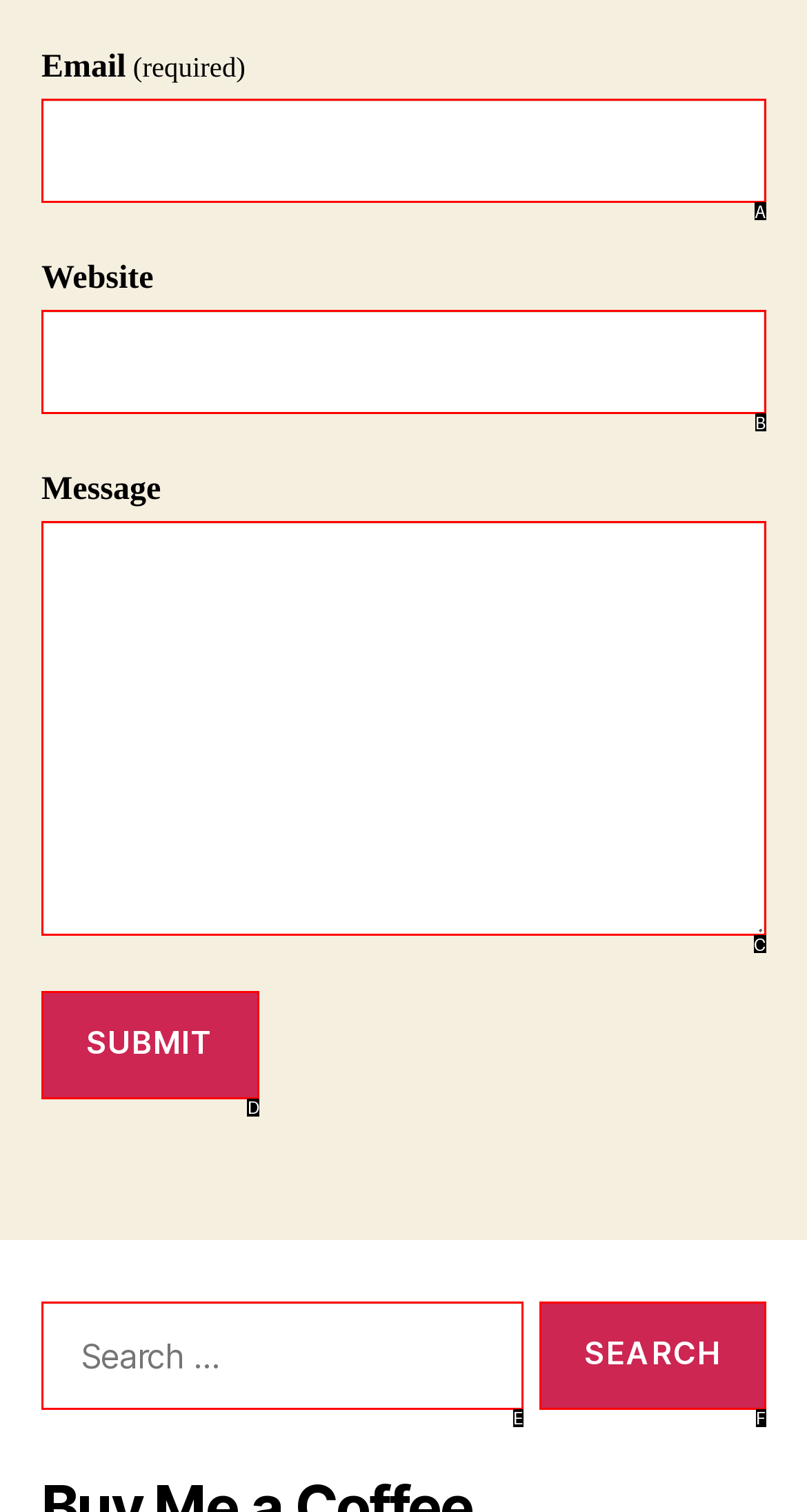Identify which HTML element matches the description: Submit. Answer with the correct option's letter.

D